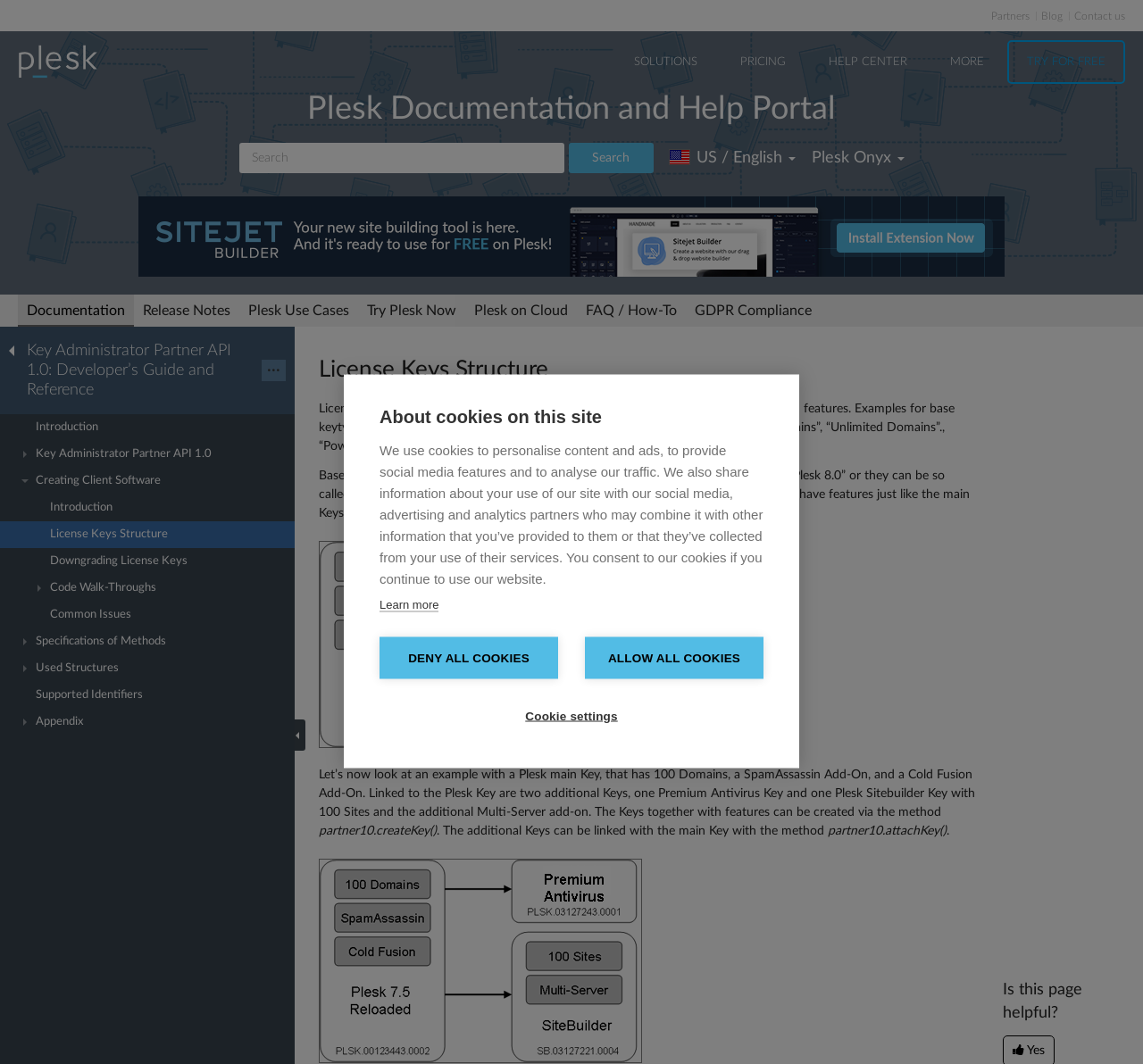Determine the bounding box coordinates of the section I need to click to execute the following instruction: "Try Plesk Now". Provide the coordinates as four float numbers between 0 and 1, i.e., [left, top, right, bottom].

[0.313, 0.277, 0.407, 0.305]